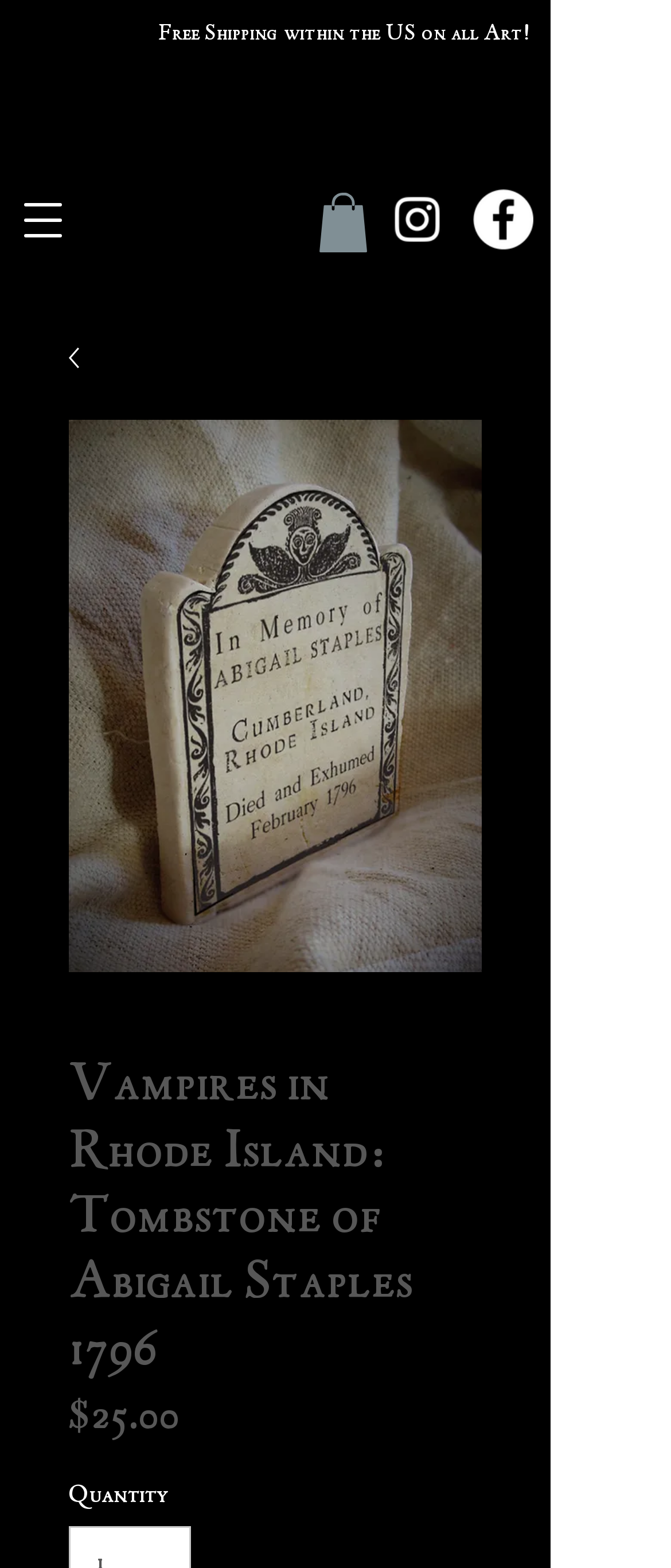What is the main image on the webpage?
Based on the image content, provide your answer in one word or a short phrase.

Tombstone of Abigail Staples 1796